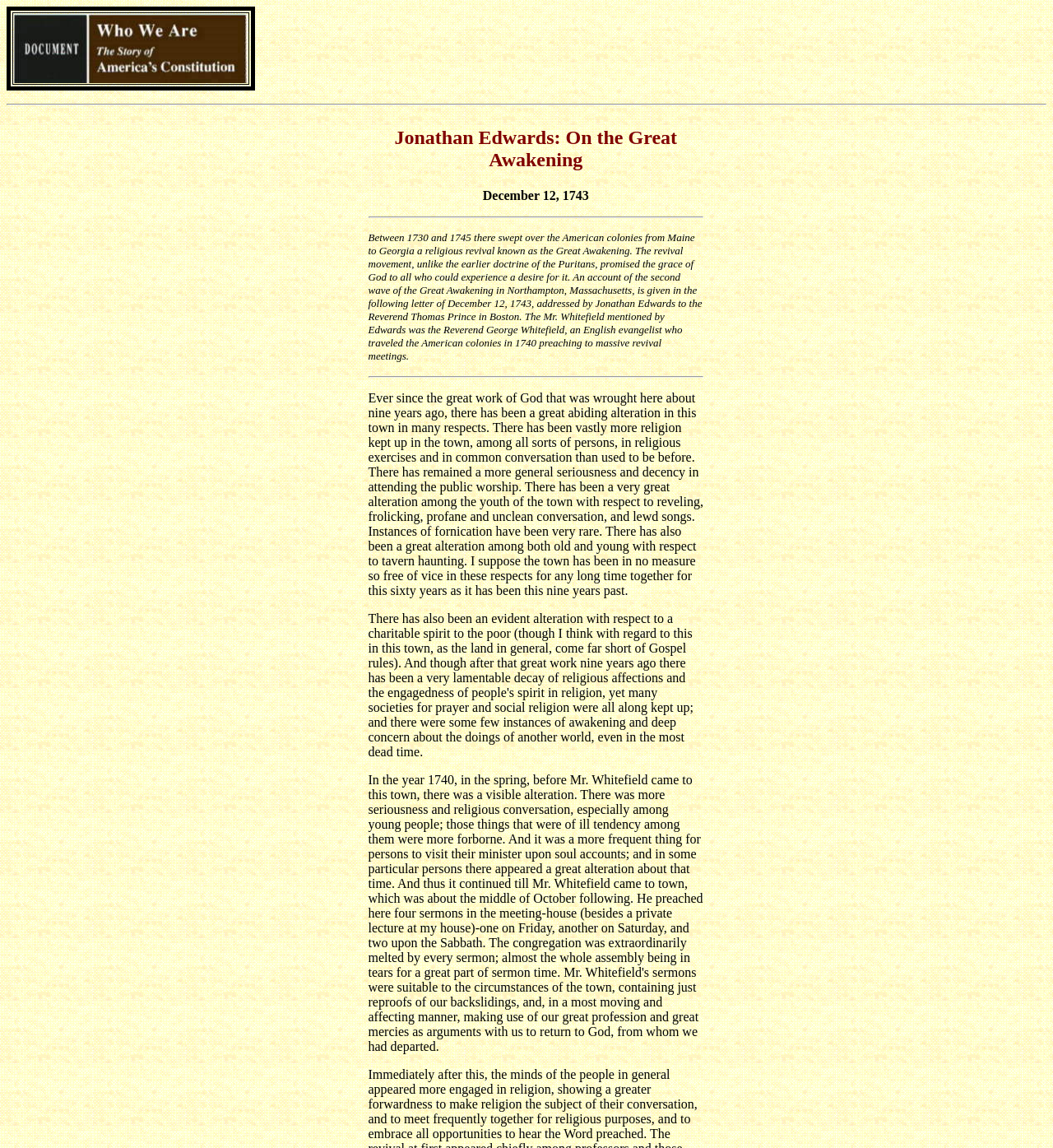What is the format of the webpage content?
Look at the image and answer the question using a single word or phrase.

Text